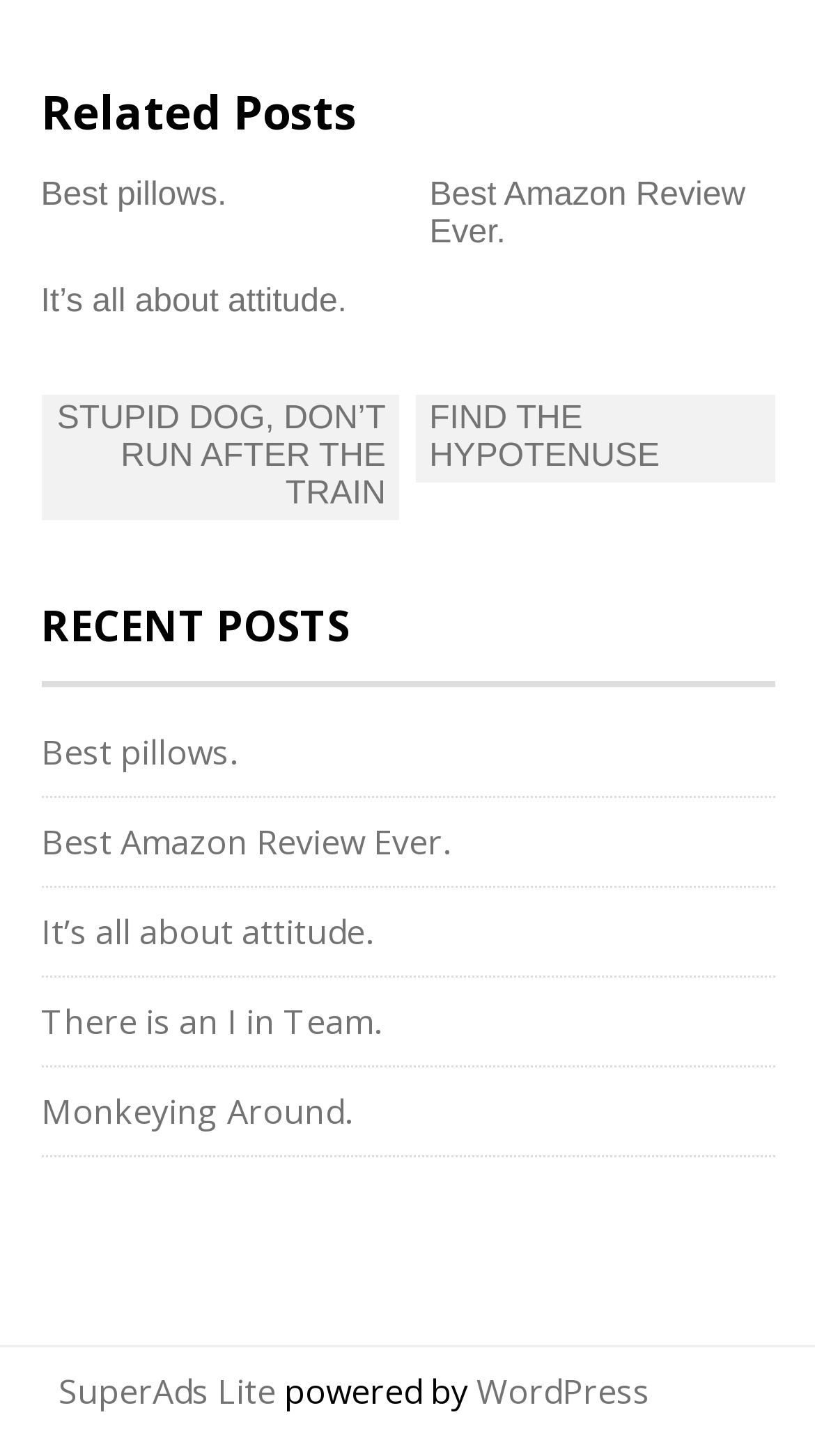Could you determine the bounding box coordinates of the clickable element to complete the instruction: "view related posts"? Provide the coordinates as four float numbers between 0 and 1, i.e., [left, top, right, bottom].

[0.05, 0.058, 0.95, 0.122]